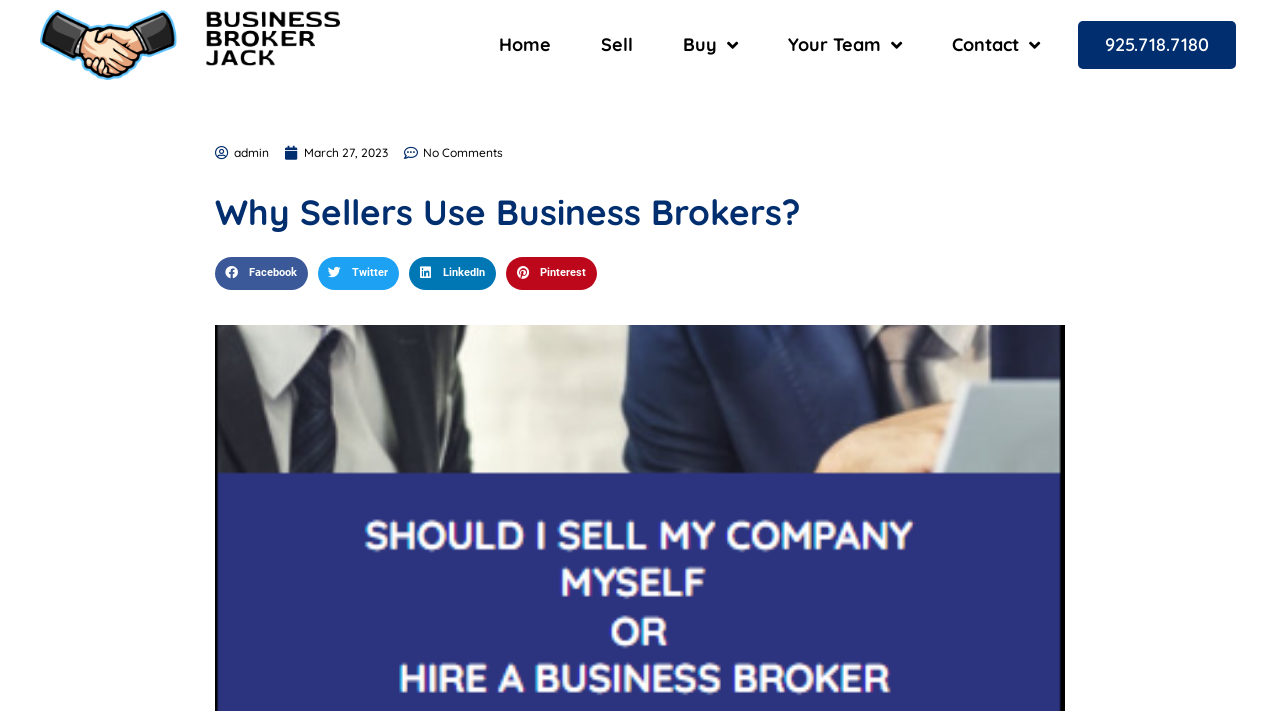Can you provide the bounding box coordinates for the element that should be clicked to implement the instruction: "Share on Facebook"?

[0.168, 0.361, 0.241, 0.408]